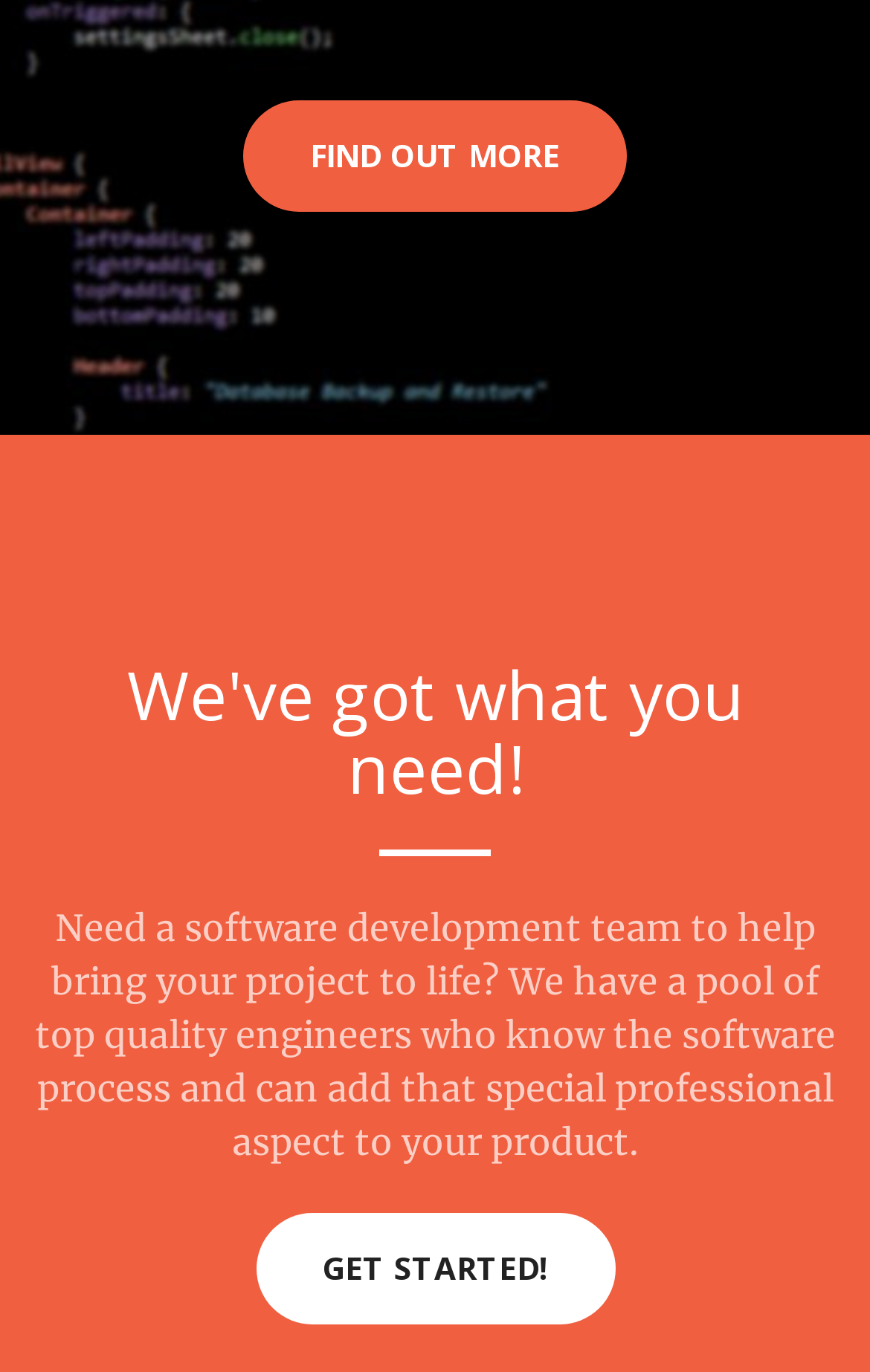Determine the bounding box coordinates for the HTML element mentioned in the following description: "Find Out More". The coordinates should be a list of four floats ranging from 0 to 1, represented as [left, top, right, bottom].

[0.279, 0.072, 0.721, 0.154]